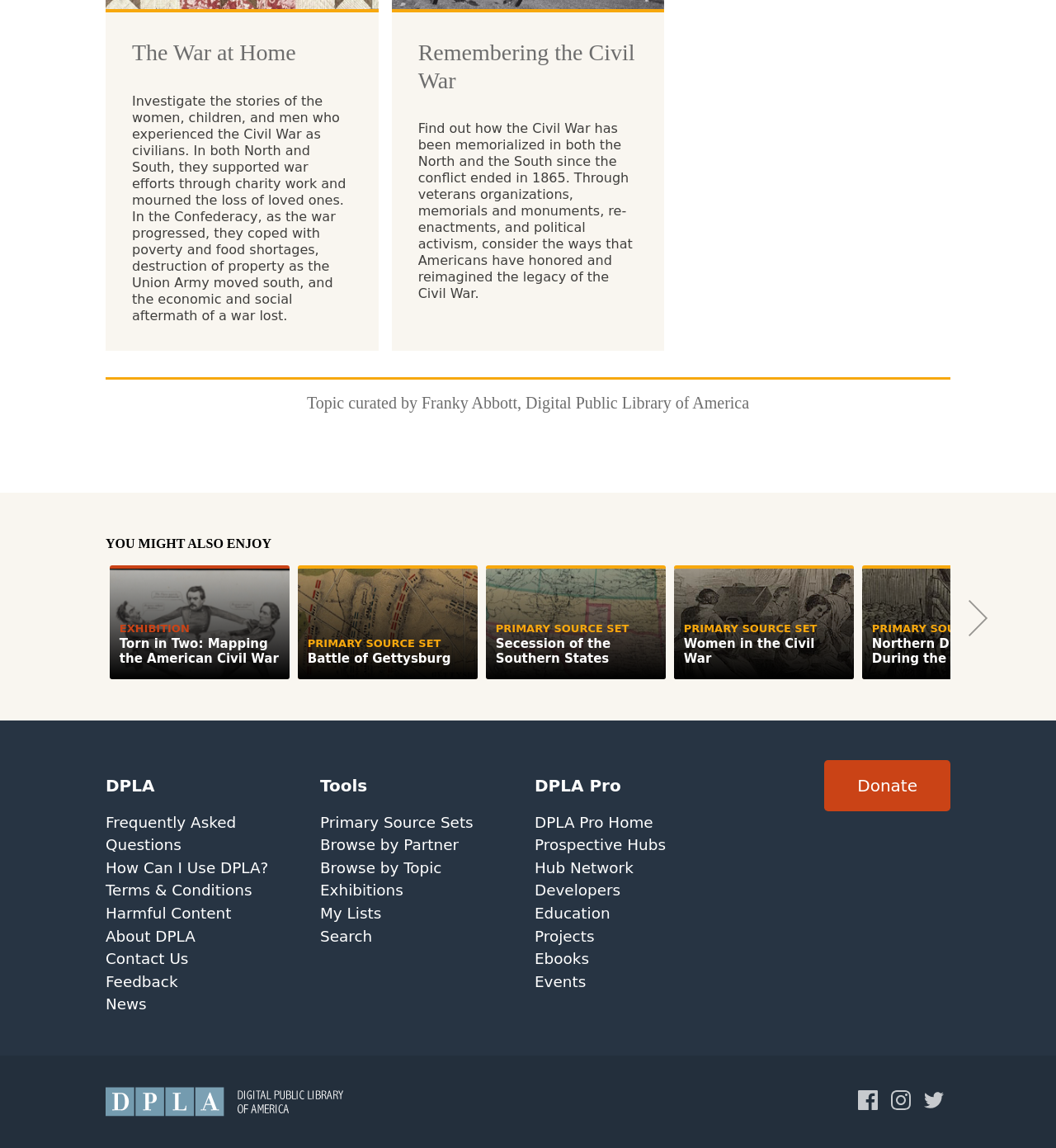Could you indicate the bounding box coordinates of the region to click in order to complete this instruction: "Follow DPLA on Facebook".

[0.806, 0.956, 0.838, 0.969]